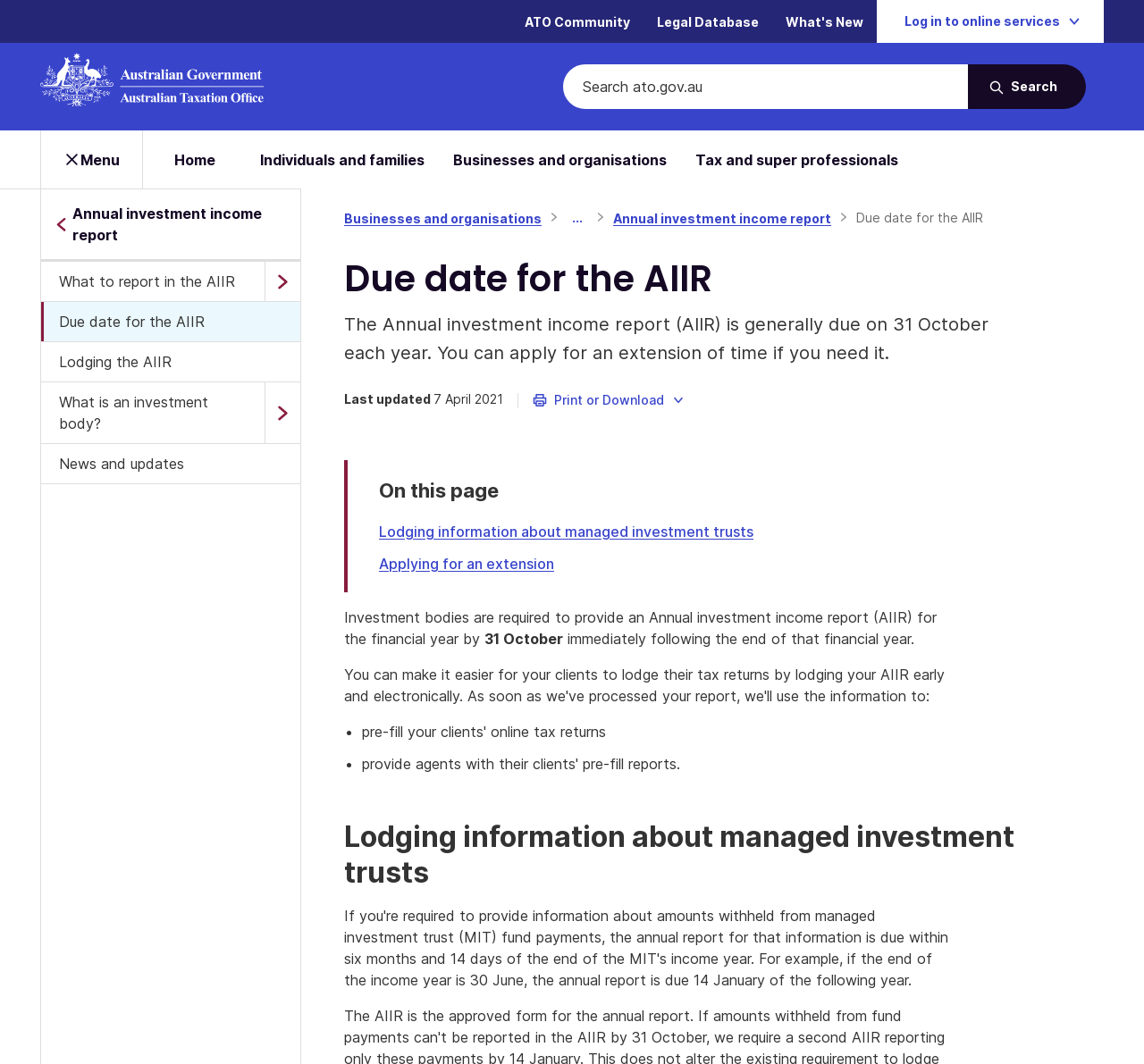Can you find the bounding box coordinates for the element that needs to be clicked to execute this instruction: "Click Contact Us"? The coordinates should be given as four float numbers between 0 and 1, i.e., [left, top, right, bottom].

None